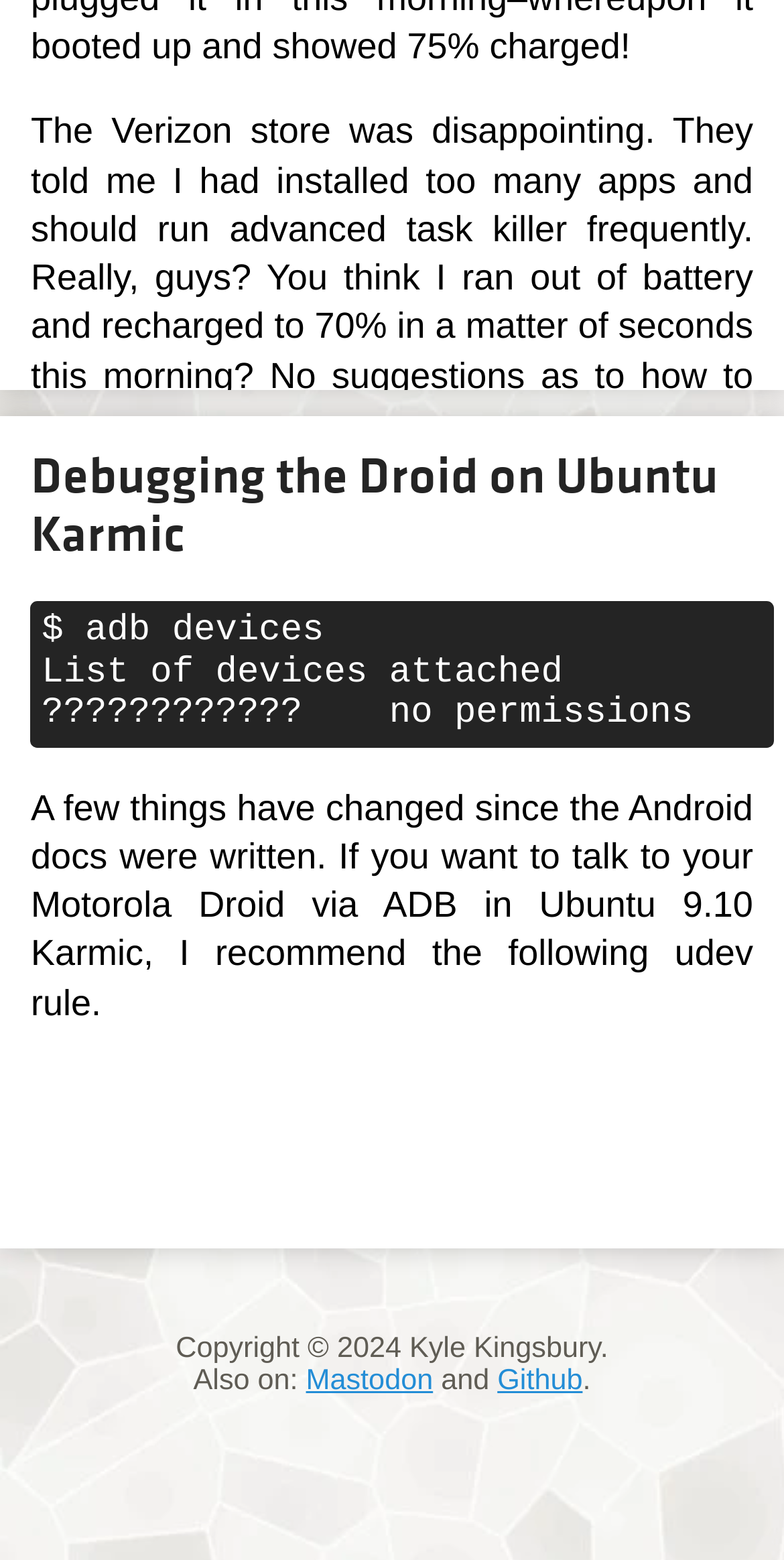Identify the bounding box for the described UI element: "Charles".

None